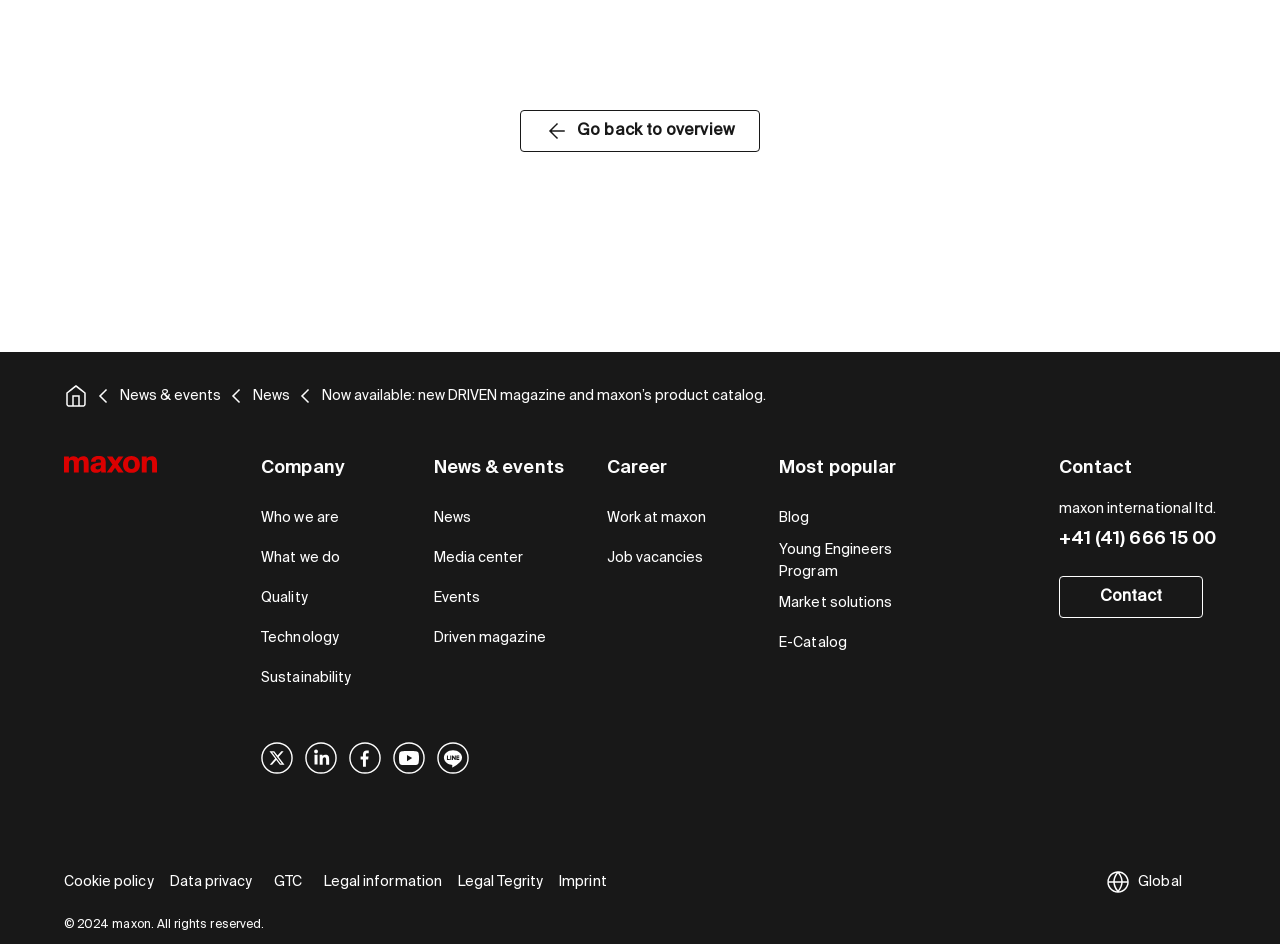Extract the bounding box for the UI element that matches this description: "Go back to overview".

[0.406, 0.116, 0.594, 0.161]